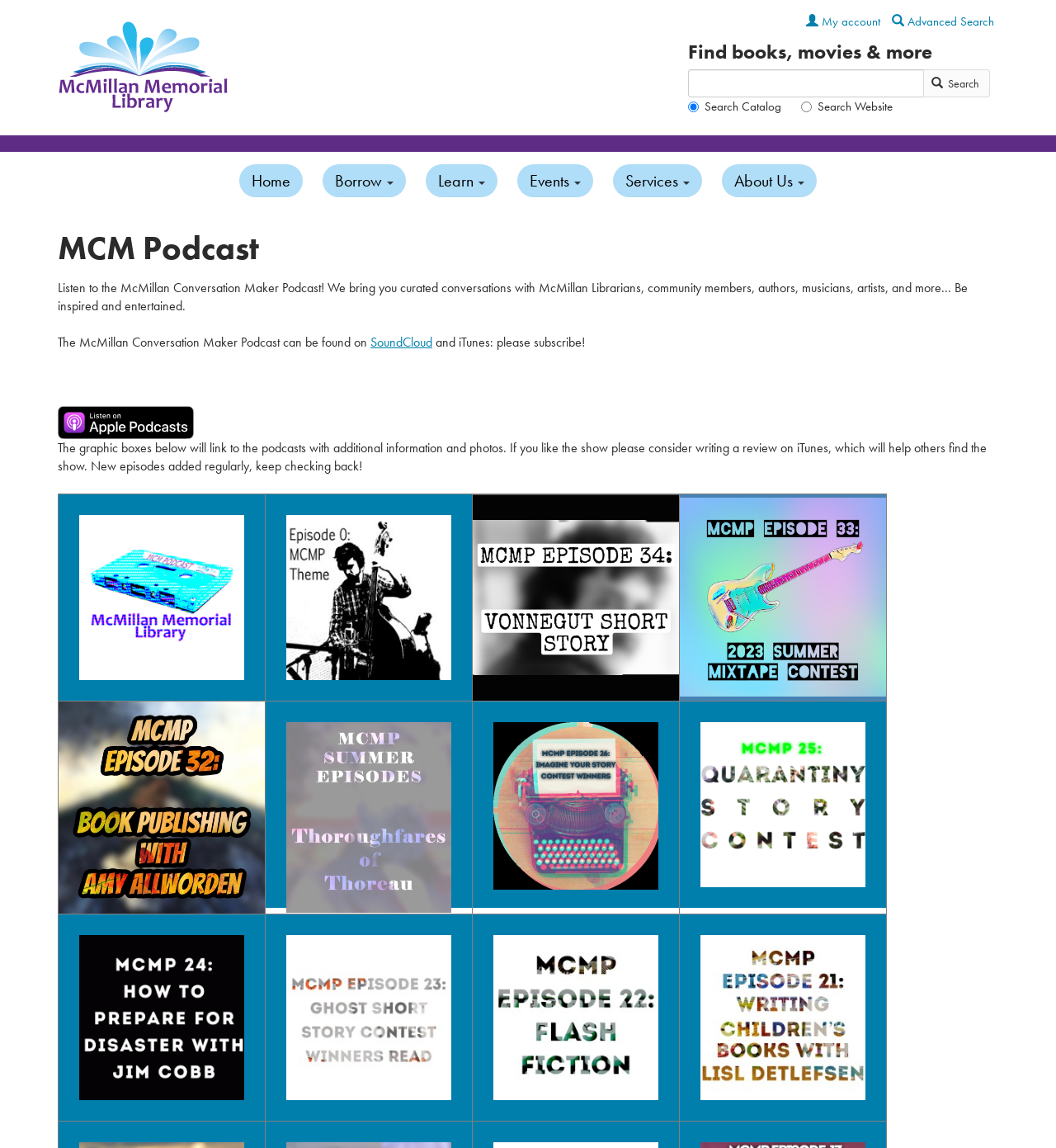What is the purpose of the search box?
Using the screenshot, give a one-word or short phrase answer.

To search the site